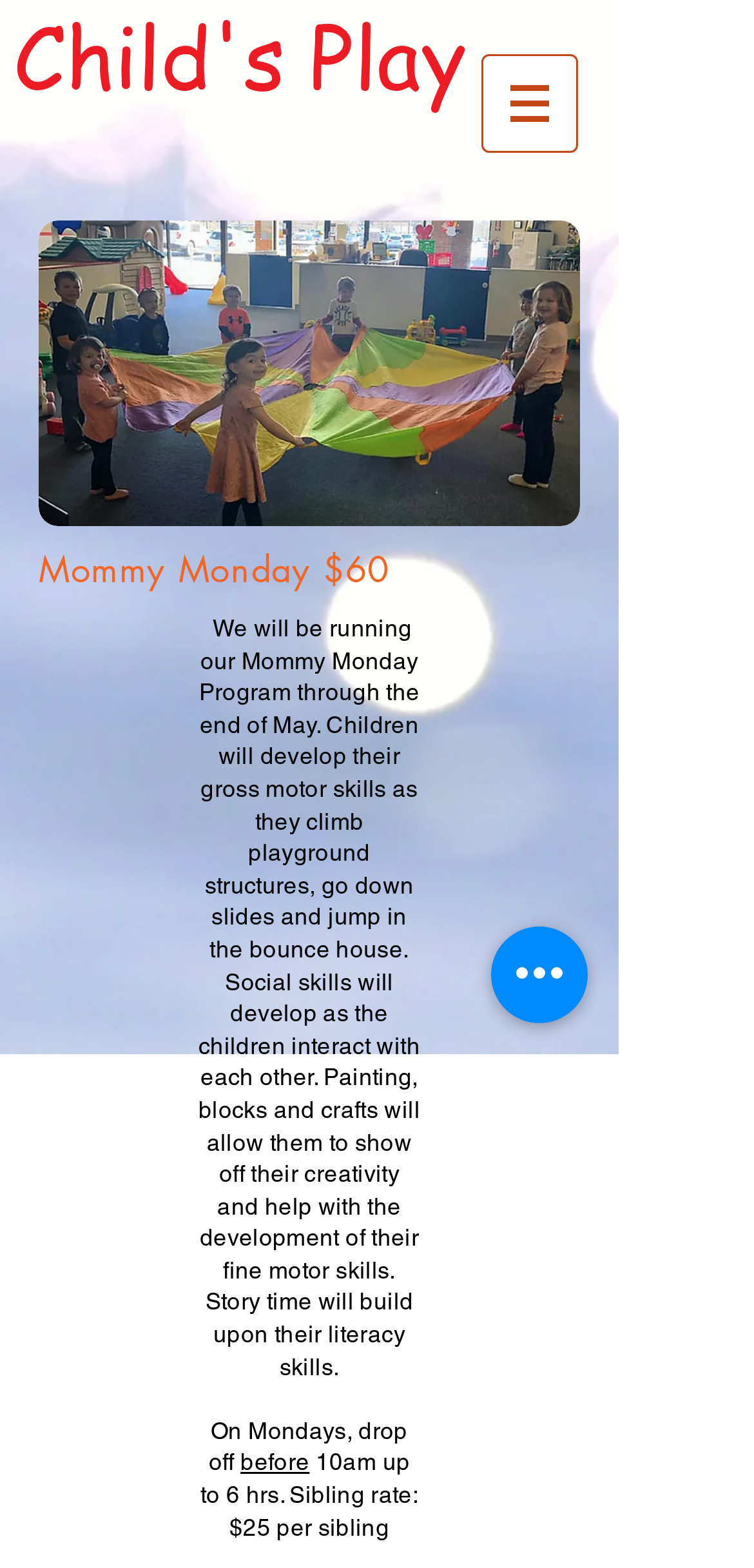Determine the bounding box coordinates for the UI element matching this description: "aria-label="Quick actions"".

[0.651, 0.591, 0.779, 0.653]